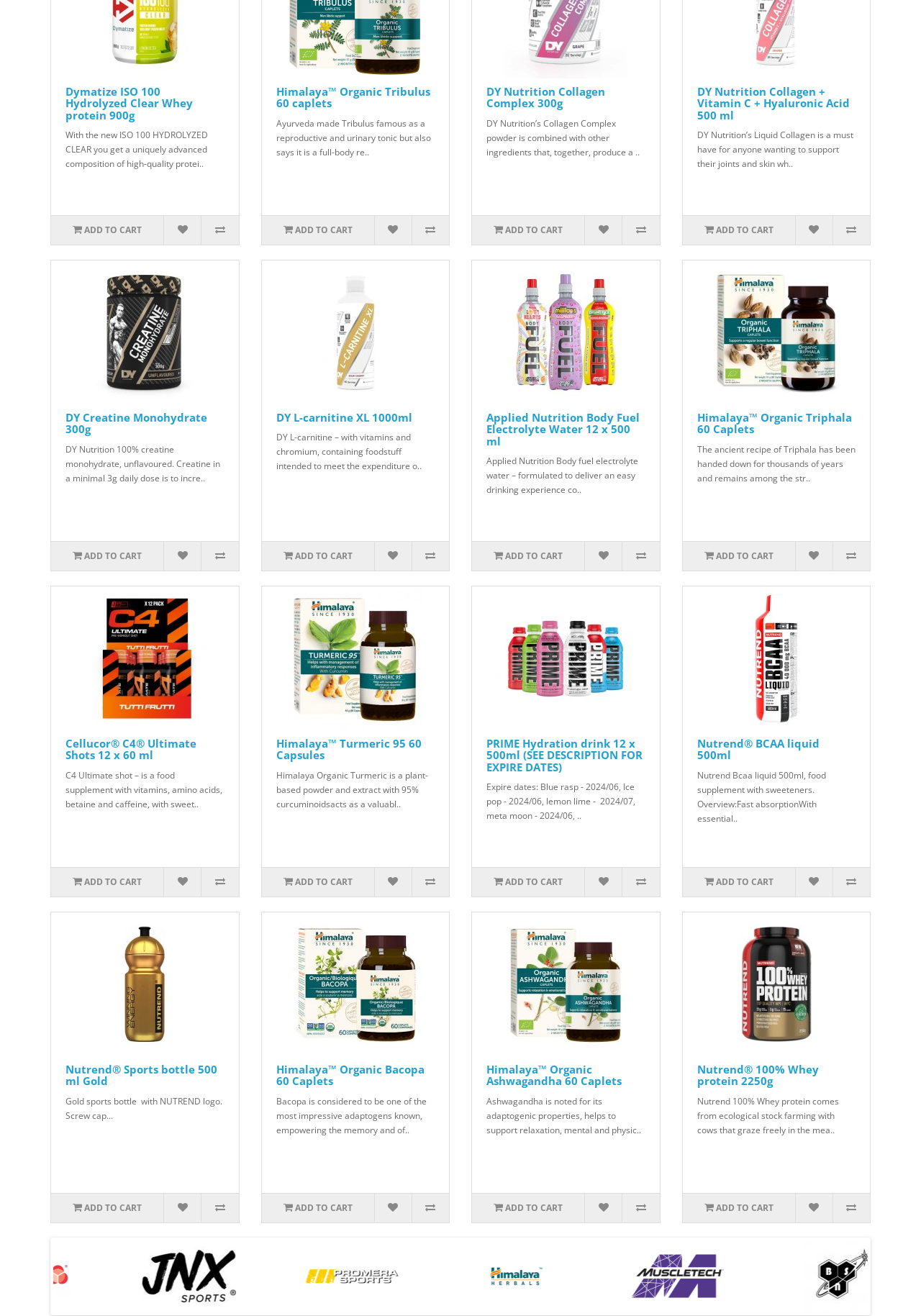What is the product name of the first item?
Please answer the question with as much detail as possible using the screenshot.

I looked at the first item on the webpage and found the product name 'Dymatize ISO 100 Hydrolyzed Clear Whey protein 900g' in the heading element.